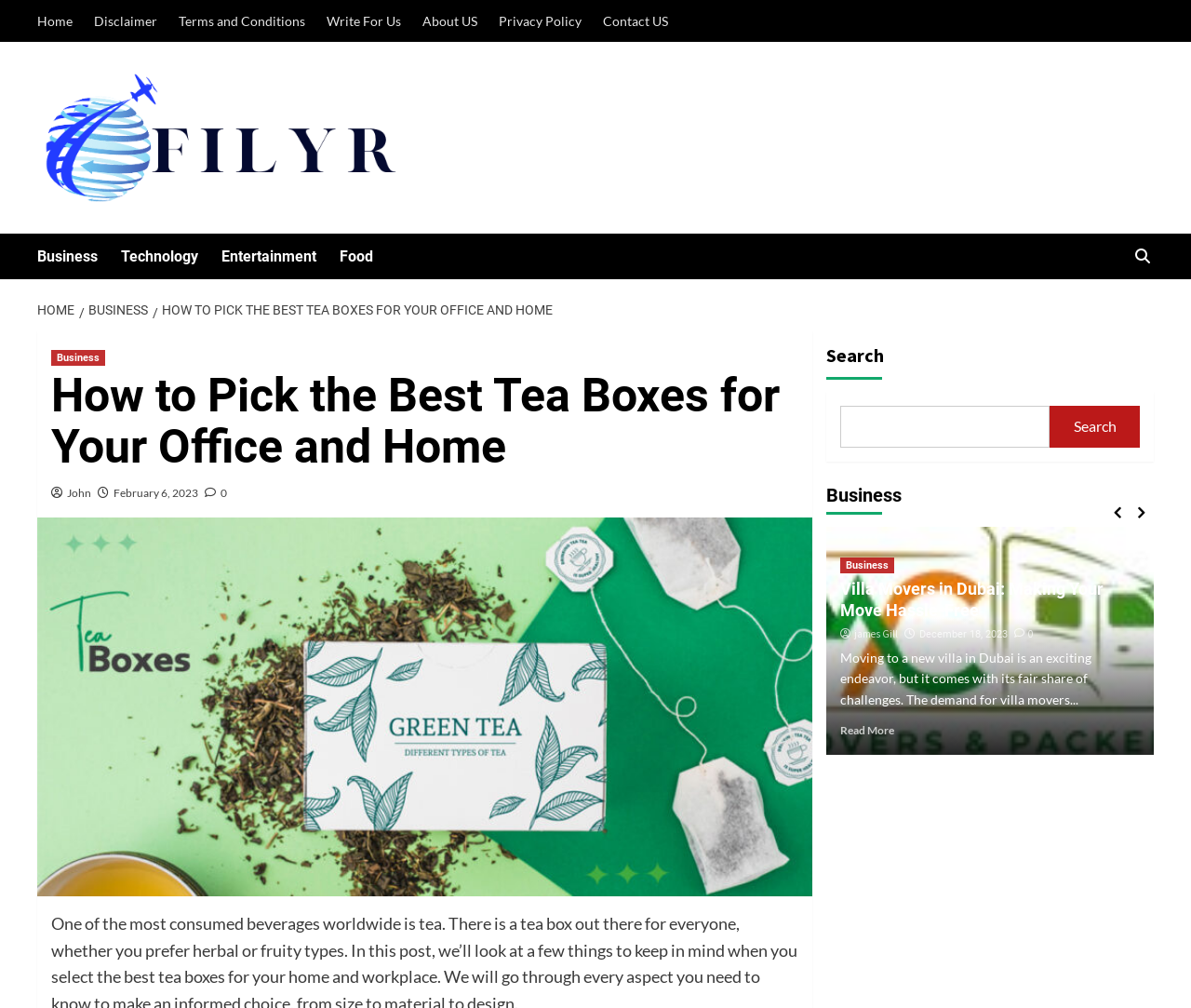Identify the bounding box coordinates of the part that should be clicked to carry out this instruction: "read more about villa movers in dubai".

[0.517, 0.718, 0.562, 0.731]